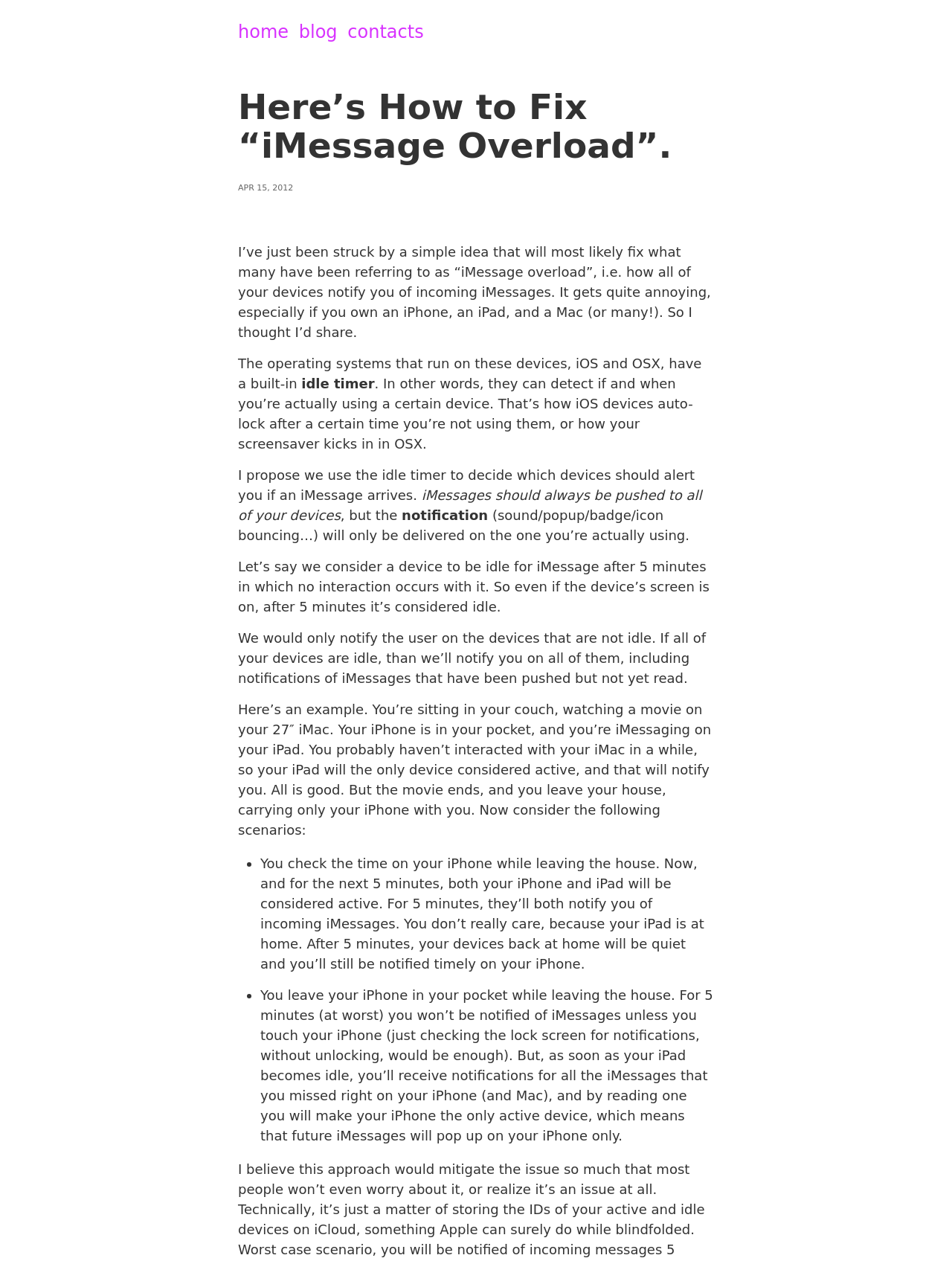How long is a device considered idle?
Please provide a single word or phrase as the answer based on the screenshot.

5 minutes